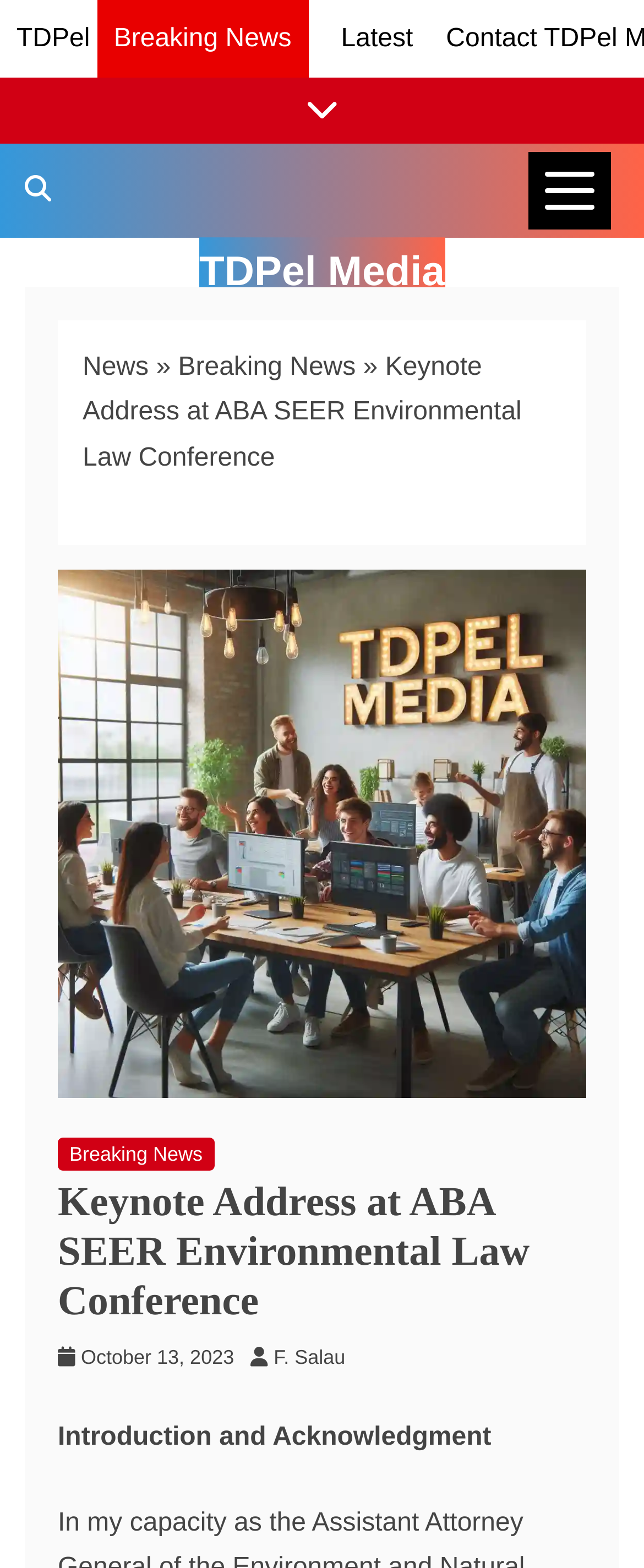Identify the title of the webpage and provide its text content.

Keynote Address at ABA SEER Environmental Law Conference